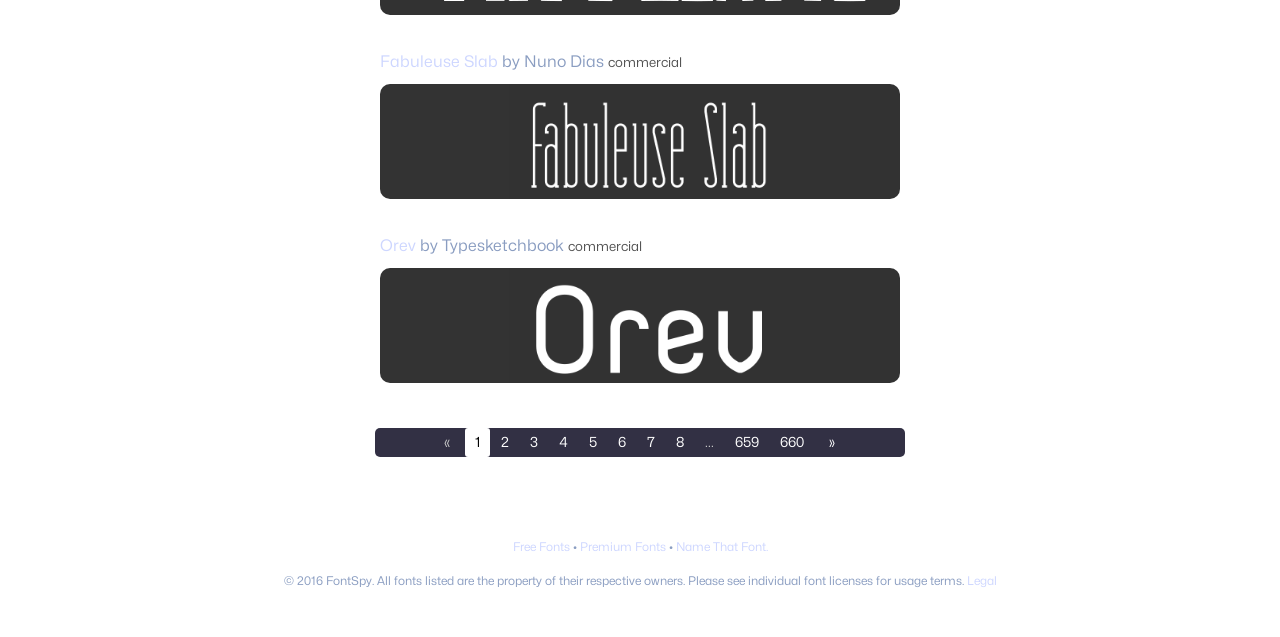Please determine the bounding box coordinates of the clickable area required to carry out the following instruction: "Browse Orev font". The coordinates must be four float numbers between 0 and 1, represented as [left, top, right, bottom].

[0.309, 0.446, 0.703, 0.588]